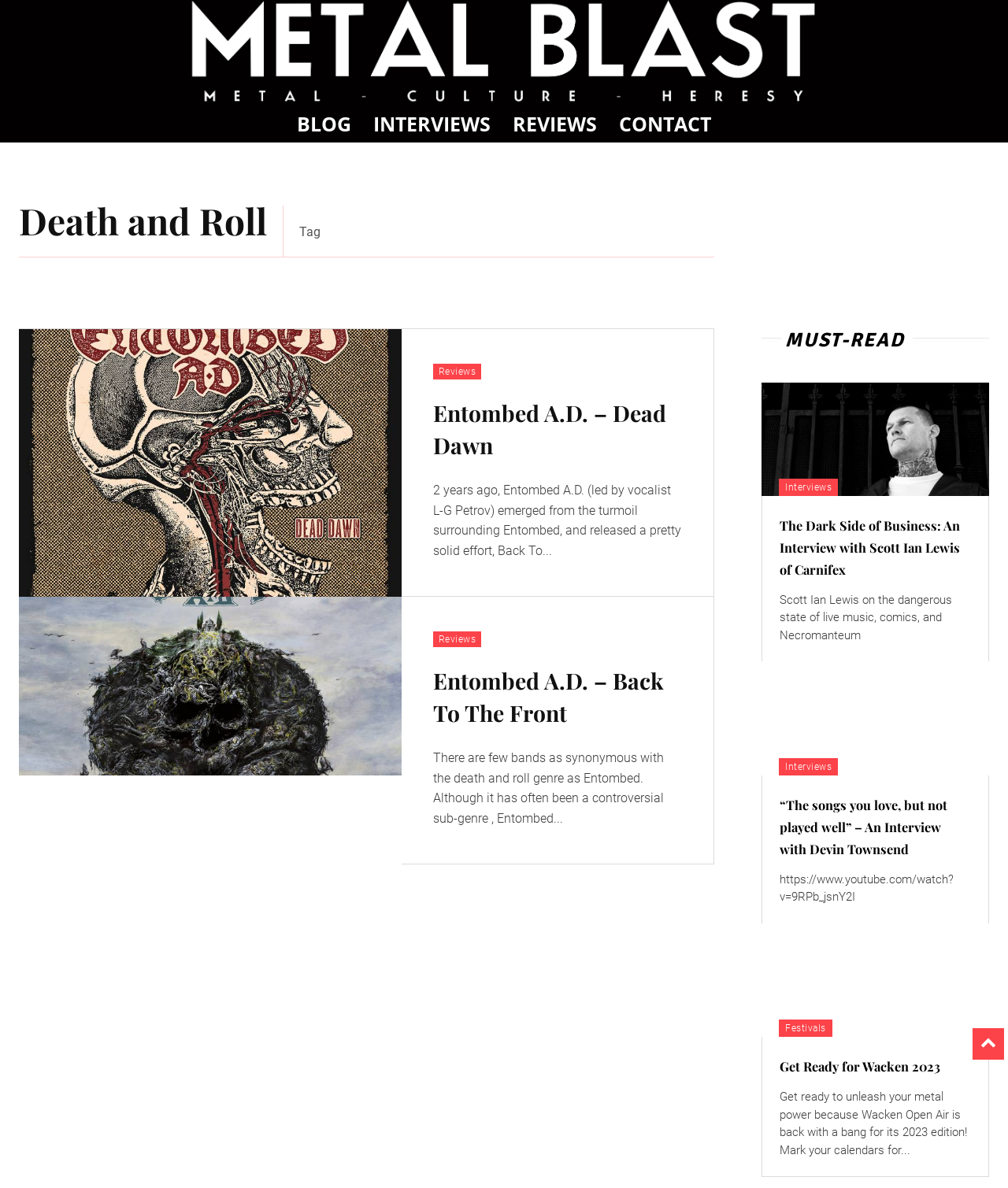What is the main topic of the article on the left side?
Please answer using one word or phrase, based on the screenshot.

Entombed A.D.